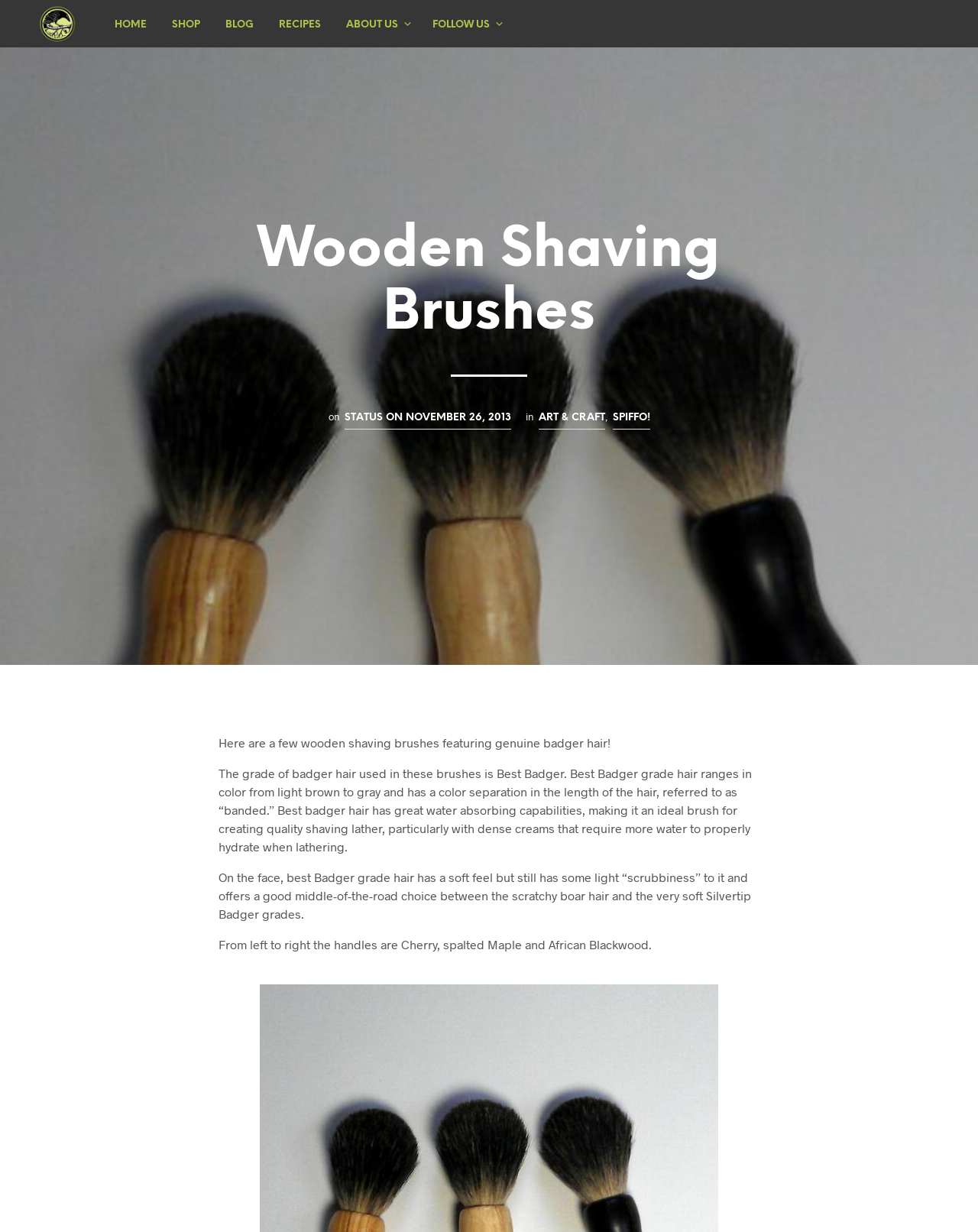Using the image as a reference, answer the following question in as much detail as possible:
What type of hair is used in these shaving brushes?

The webpage mentions that the shaving brushes feature genuine badger hair, specifically the Best Badger grade, which has great water absorbing capabilities and a soft feel on the face.